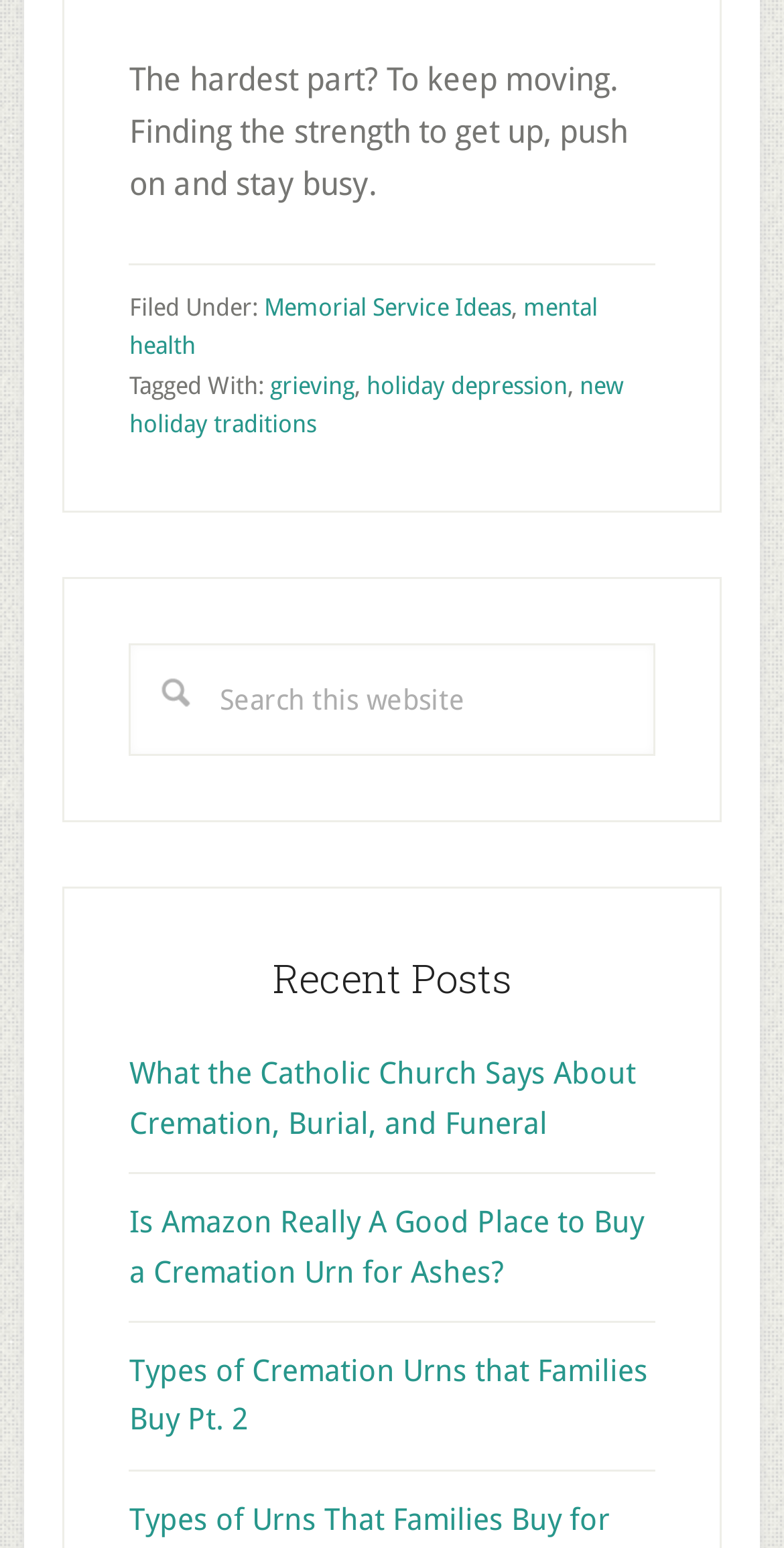Determine the bounding box coordinates for the area that should be clicked to carry out the following instruction: "Share on Email".

None